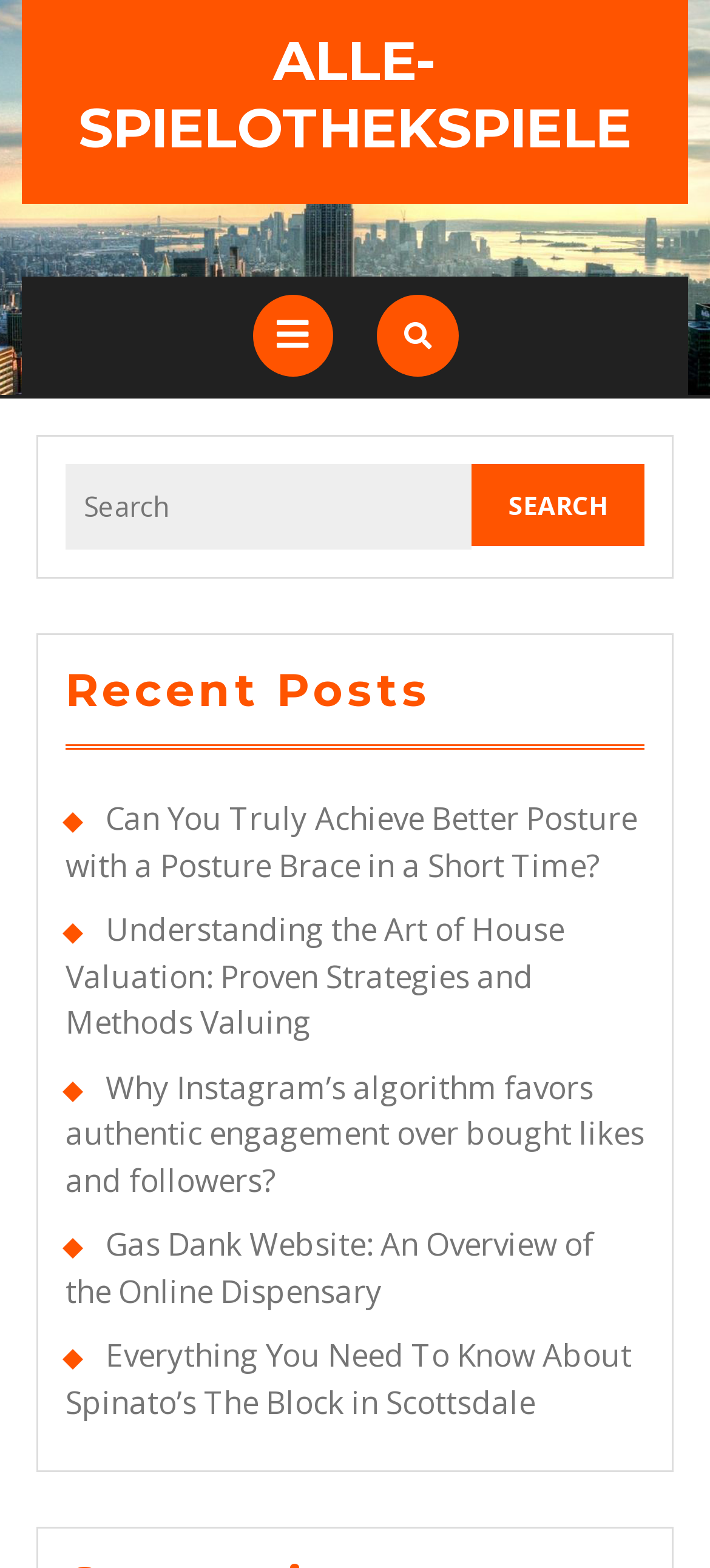Can you give a detailed response to the following question using the information from the image? How many recent posts are listed?

I counted the number of links under the 'Recent Posts' heading, which are 6 in total.